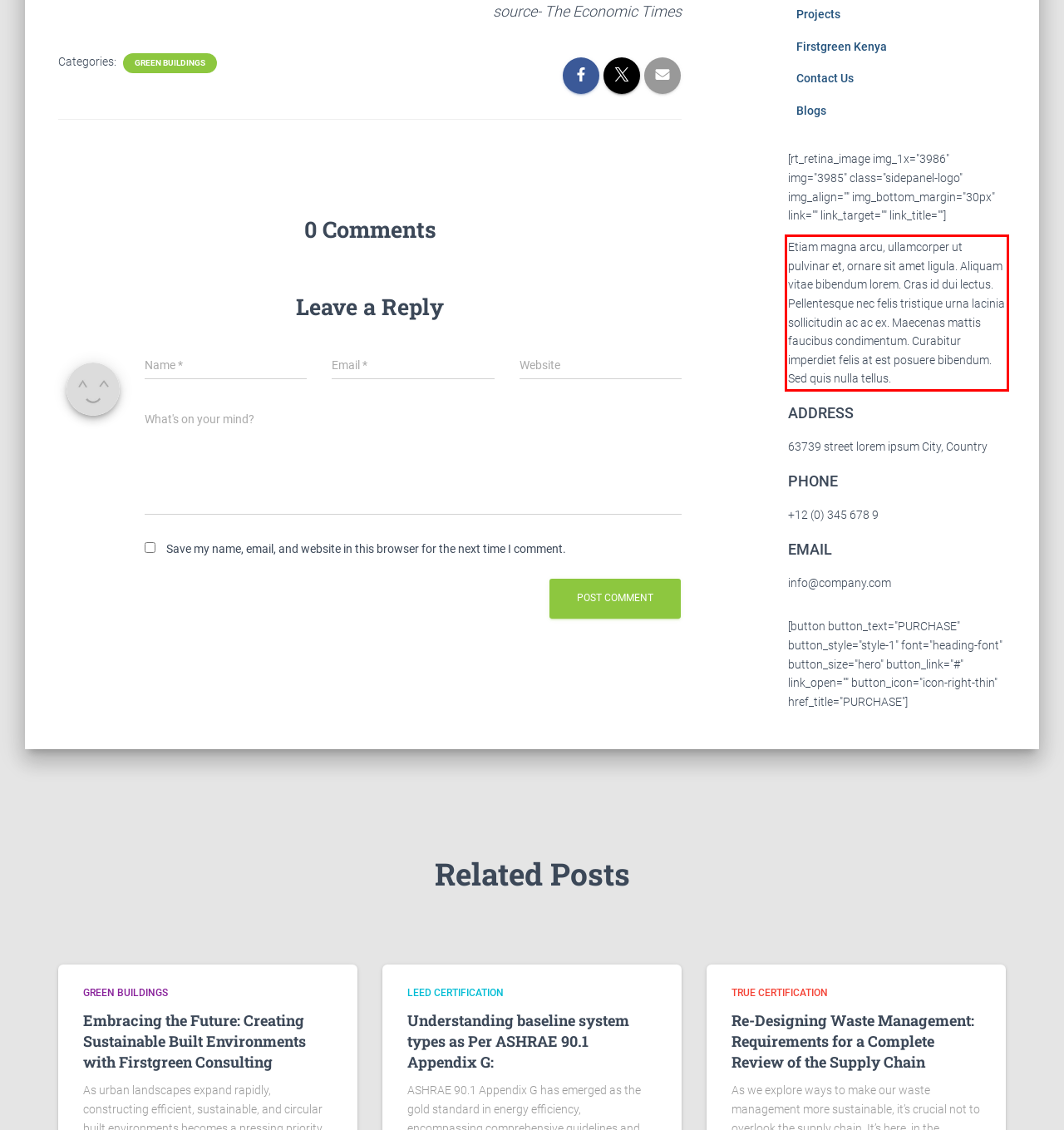Analyze the screenshot of the webpage and extract the text from the UI element that is inside the red bounding box.

Etiam magna arcu, ullamcorper ut pulvinar et, ornare sit amet ligula. Aliquam vitae bibendum lorem. Cras id dui lectus. Pellentesque nec felis tristique urna lacinia sollicitudin ac ac ex. Maecenas mattis faucibus condimentum. Curabitur imperdiet felis at est posuere bibendum. Sed quis nulla tellus.